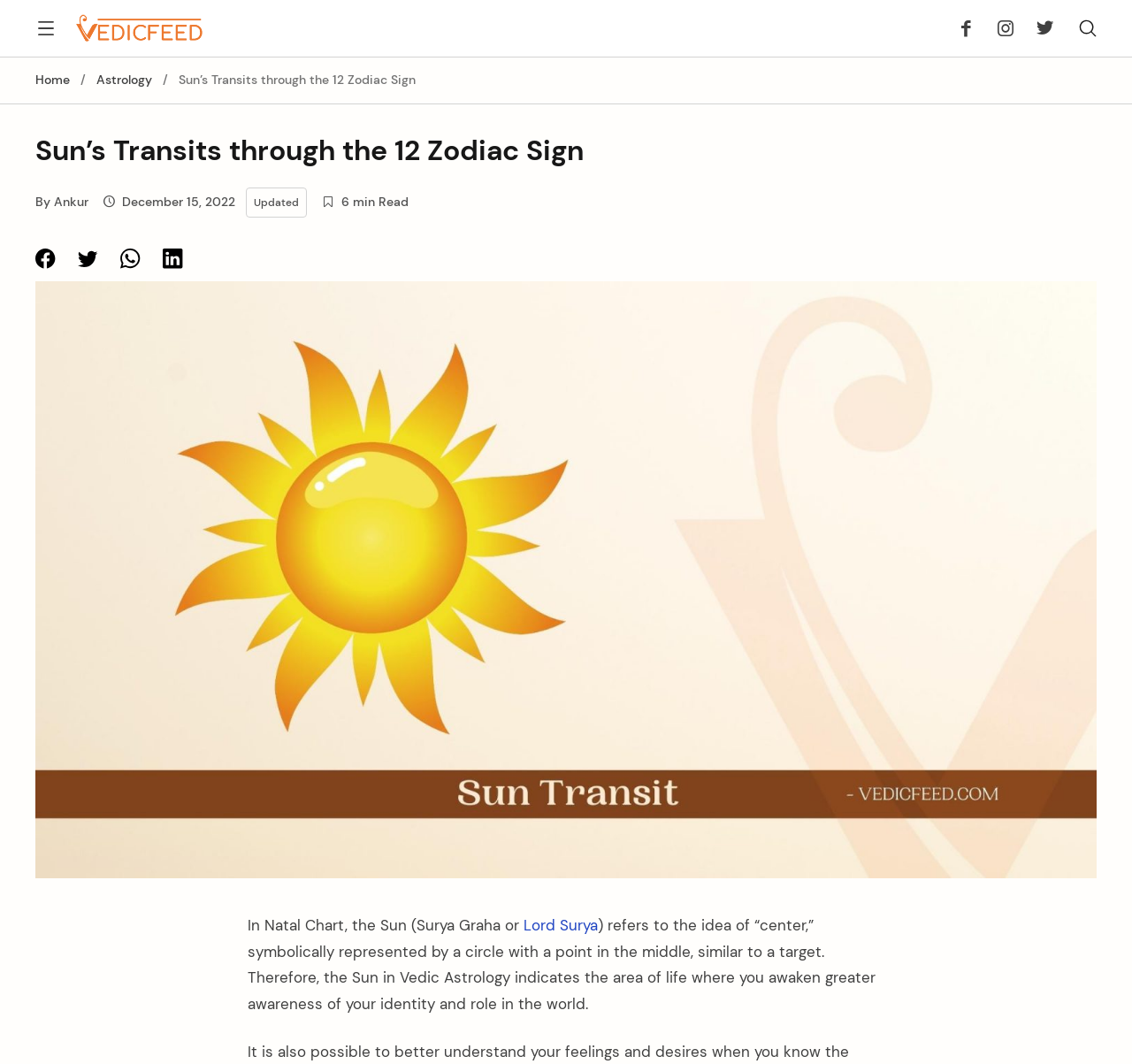Pinpoint the bounding box coordinates of the element to be clicked to execute the instruction: "Learn more about Lord Surya".

[0.459, 0.86, 0.528, 0.879]